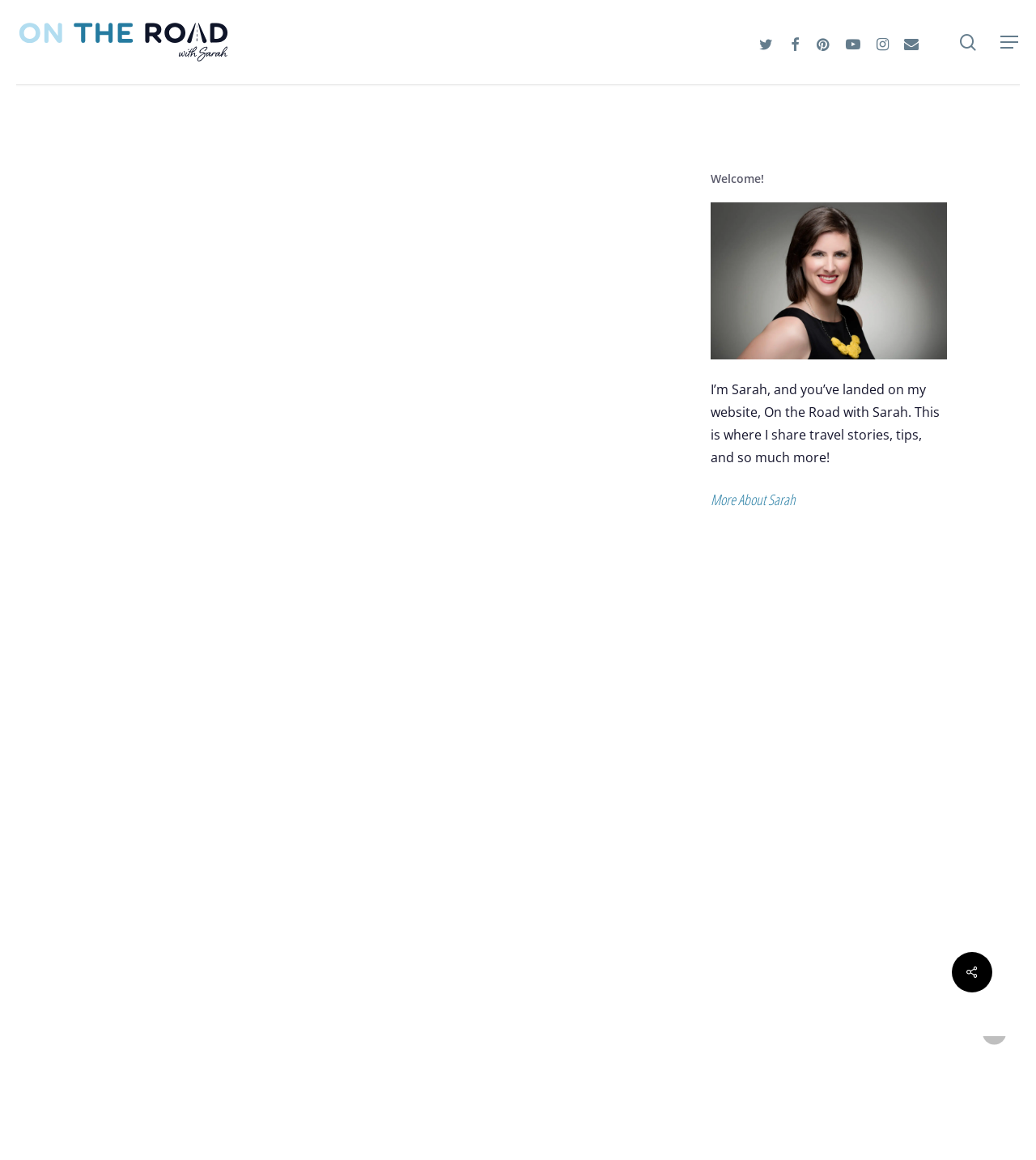Locate the bounding box coordinates of the clickable part needed for the task: "Click on About Us".

None